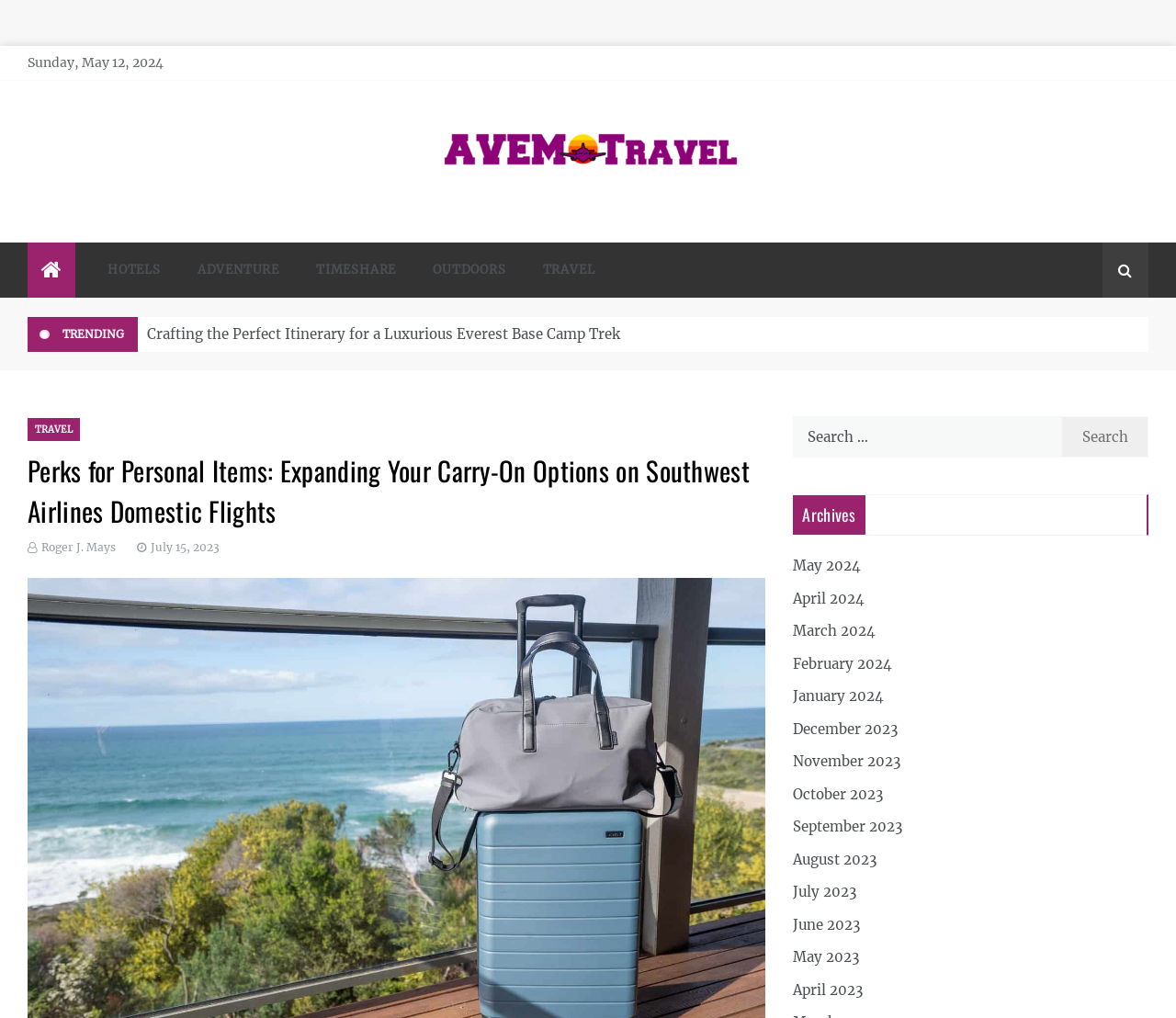Refer to the image and offer a detailed explanation in response to the question: What is the date displayed at the top of the webpage?

The date is displayed at the top of the webpage, which can be found in the StaticText element with the text 'Sunday, May 12, 2024'.